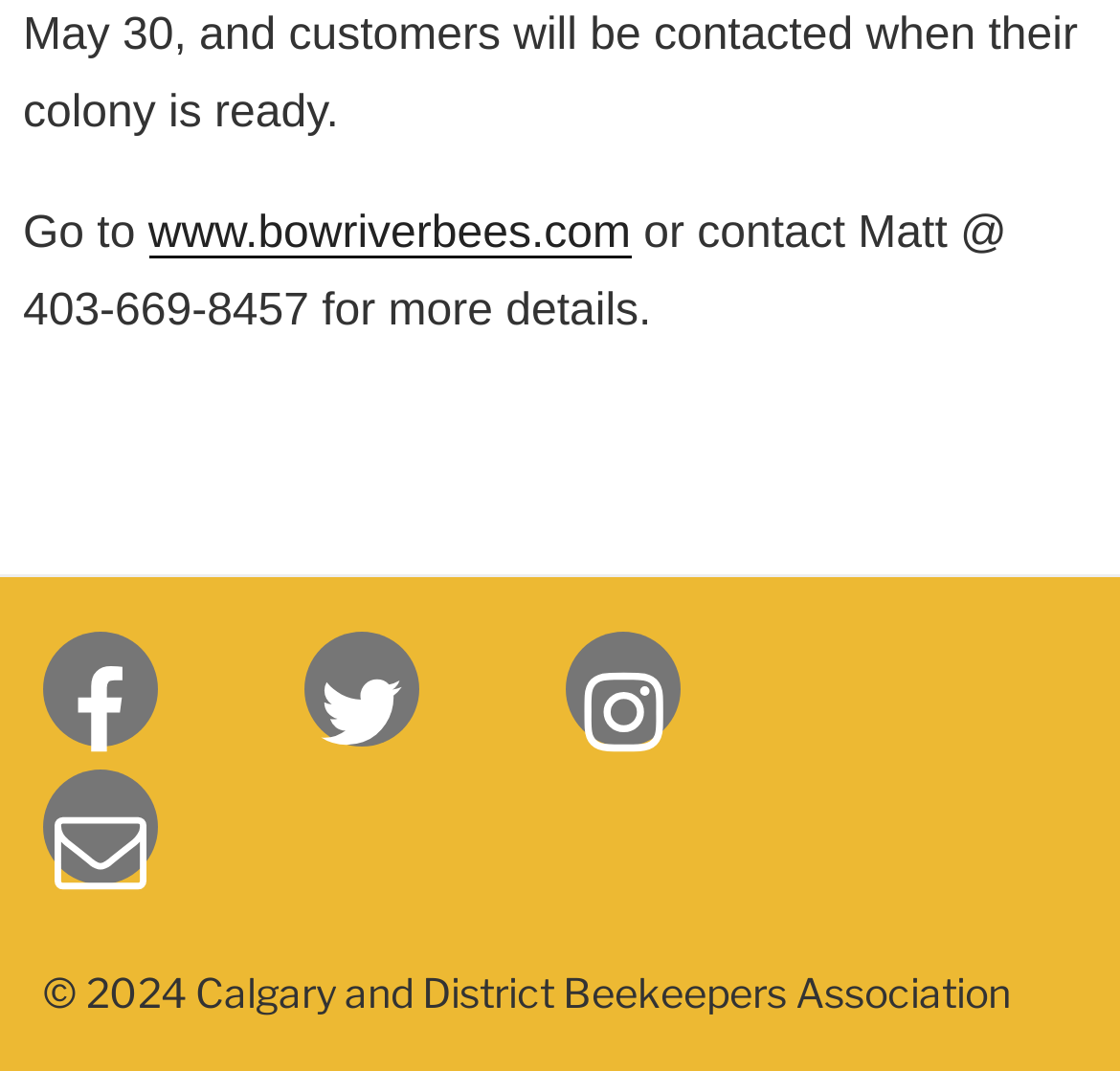Find the bounding box coordinates for the element described here: "Instagram".

[0.505, 0.591, 0.608, 0.698]